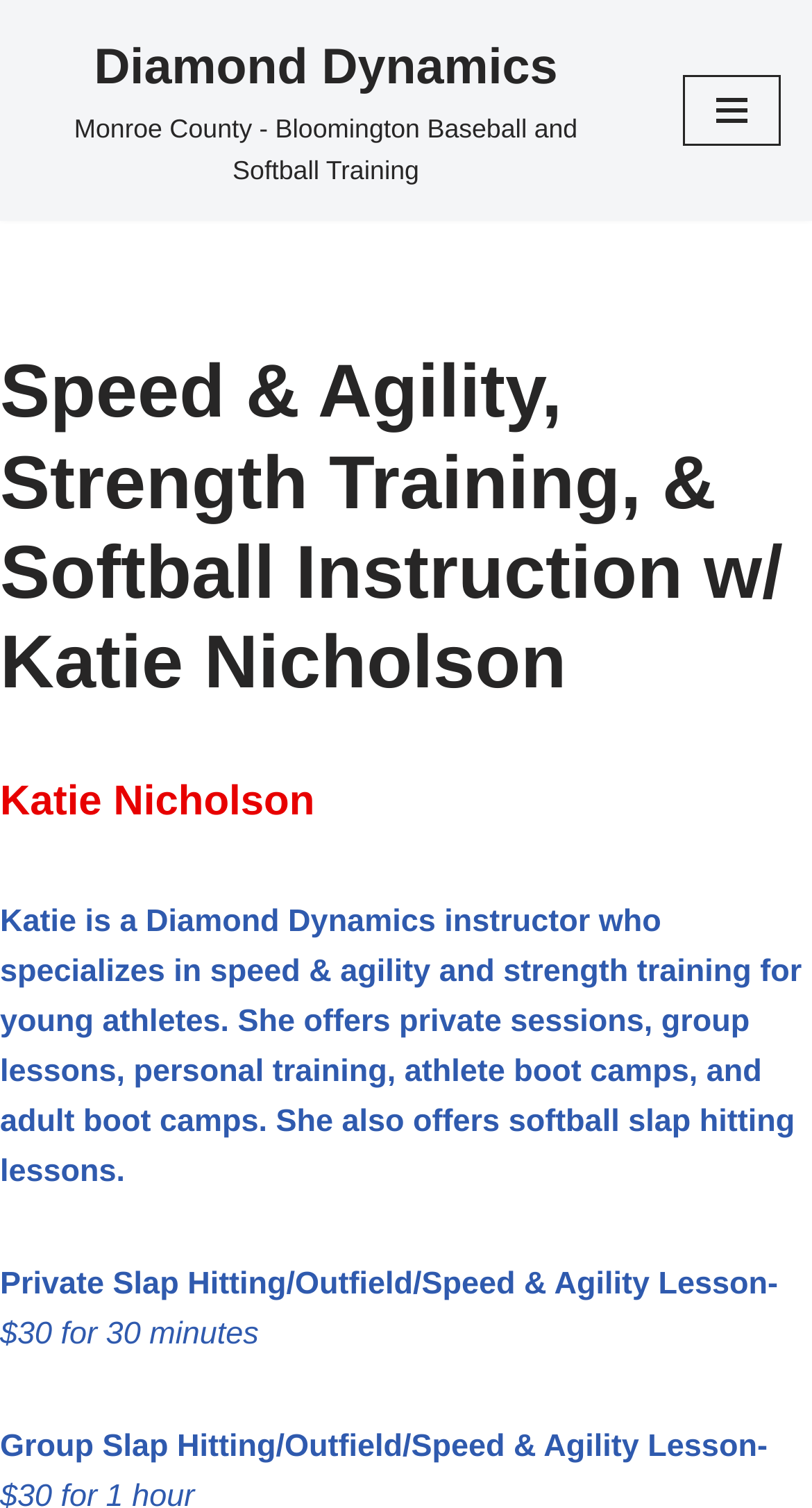From the element description: "Navigation Menu", extract the bounding box coordinates of the UI element. The coordinates should be expressed as four float numbers between 0 and 1, in the order [left, top, right, bottom].

[0.841, 0.05, 0.962, 0.097]